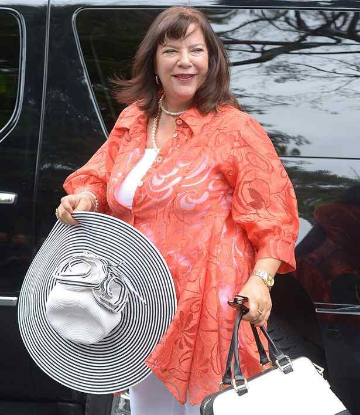What is the atmosphere of the background?
Using the visual information, respond with a single word or phrase.

Upscale